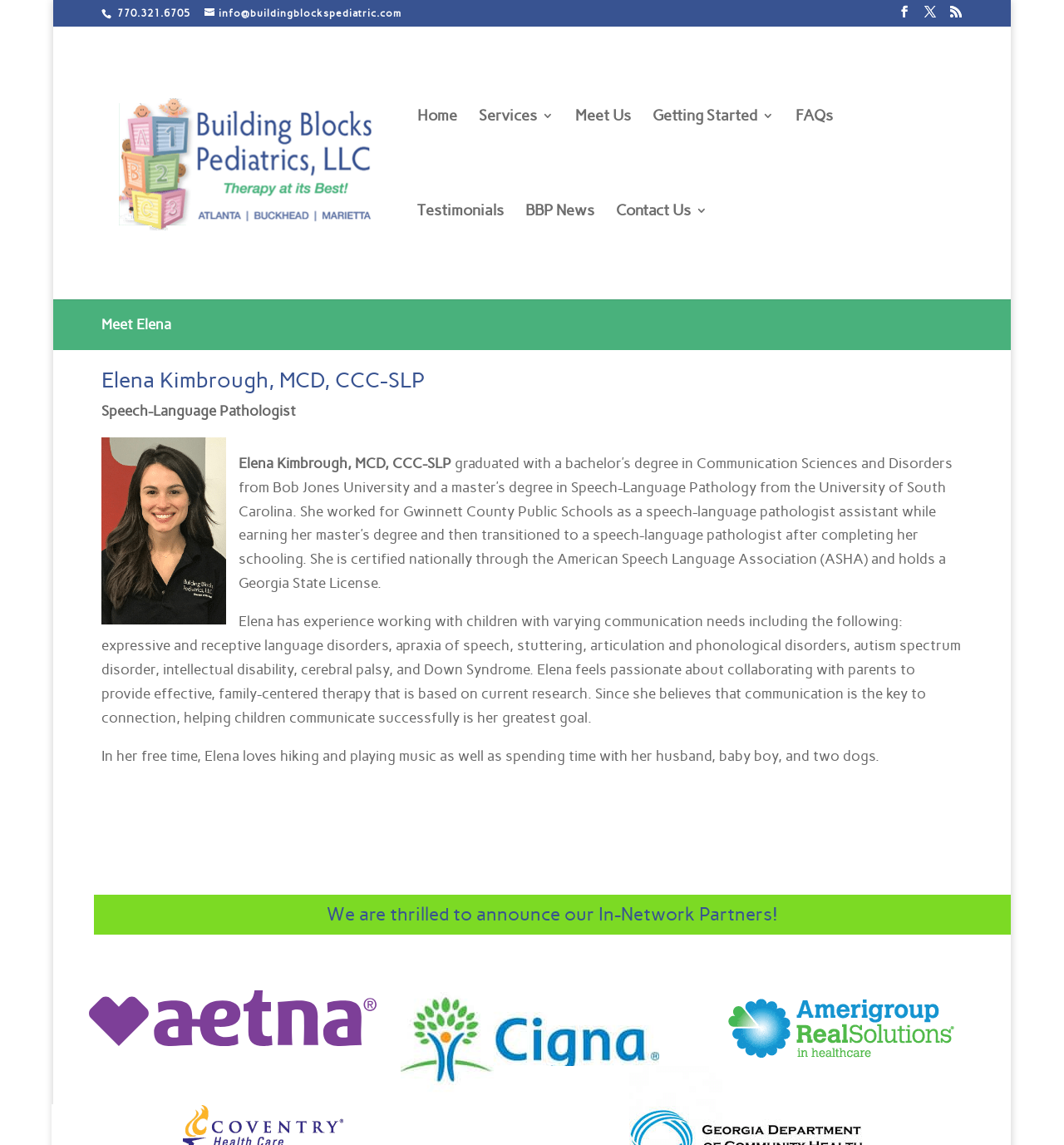Explain the webpage in detail, including its primary components.

This webpage is about Elena Kimbrough, a speech-language pathologist at Building Blocks Pediatrics. At the top of the page, there is a phone number "770.321.6705" and an email address "info@buildingblockspediatric.com" on the left, followed by three social media links on the right. Below them, there is a logo of Building Blocks Pediatrics with a link to the homepage.

The main content of the page is divided into two sections. The first section is about Elena Kimbrough, with a heading that displays her name and title. Below the heading, there is a brief description of her background, including her education and work experience. The text also mentions her certifications and licenses. Further down, there is a longer paragraph that describes her experience working with children with various communication needs and her approach to therapy. The section also includes a personal note about her hobbies and family.

The second section is an announcement about the company's in-network partners, with a heading and three images of partner logos. 

The page also has a navigation menu with links to other pages, including "Home", "Services", "Meet Us", "Getting Started", "FAQs", "Testimonials", "BBP News", and "Contact Us". These links are arranged in two rows, with the first row having five links and the second row having four links.